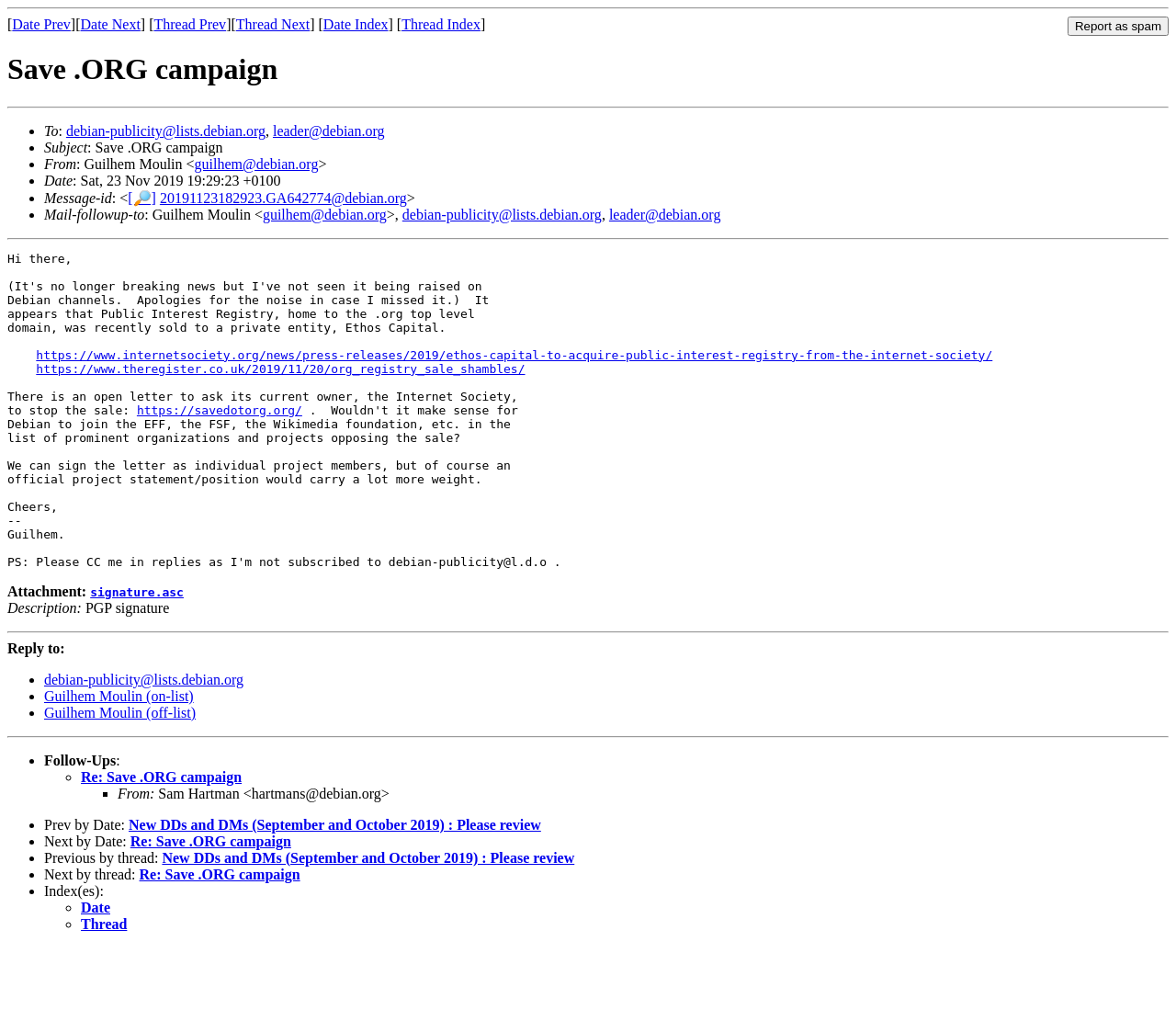What is the attachment file name?
Answer the question with a single word or phrase, referring to the image.

signature.asc